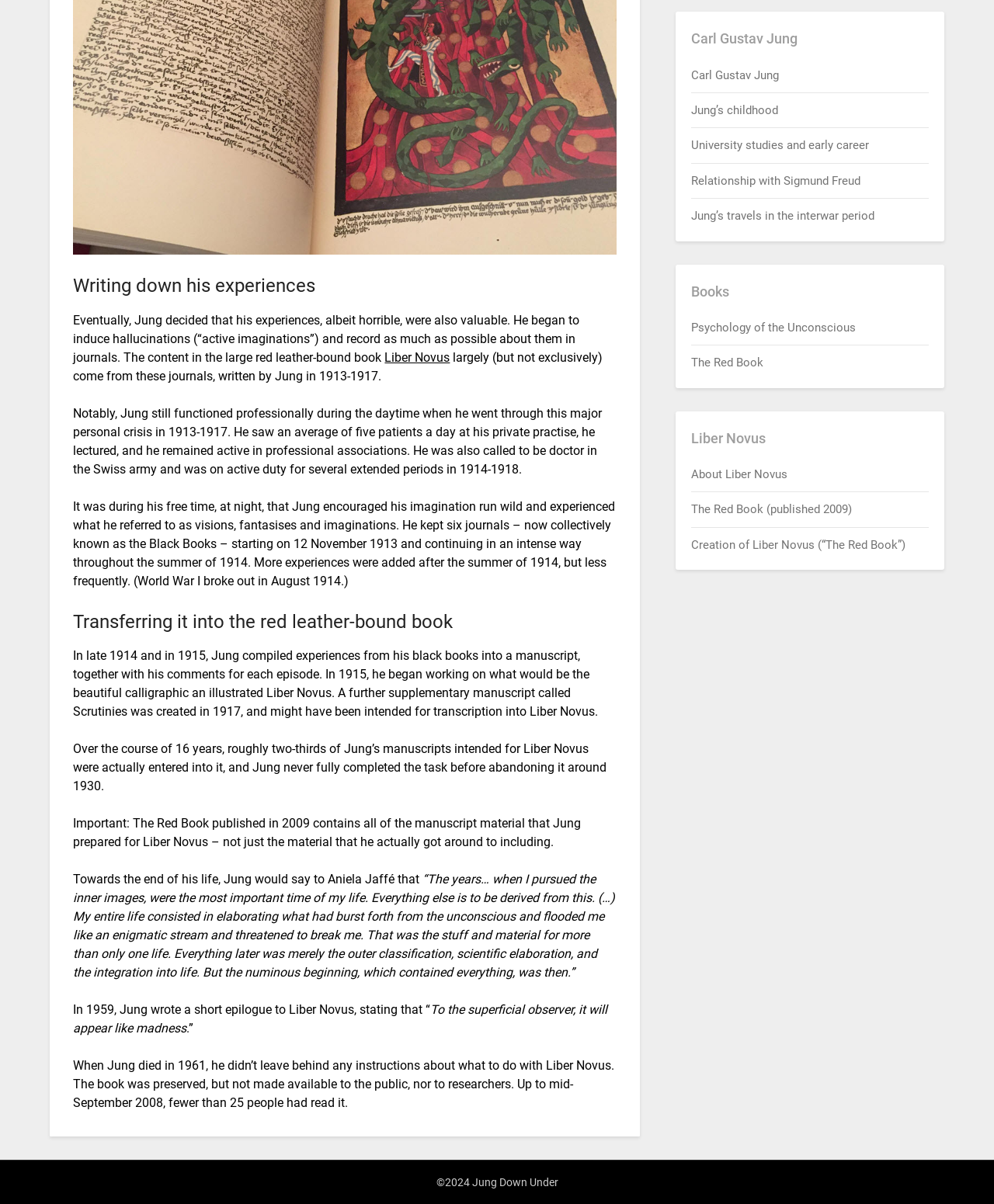Please locate the UI element described by "Liber Novus" and provide its bounding box coordinates.

[0.387, 0.291, 0.453, 0.303]